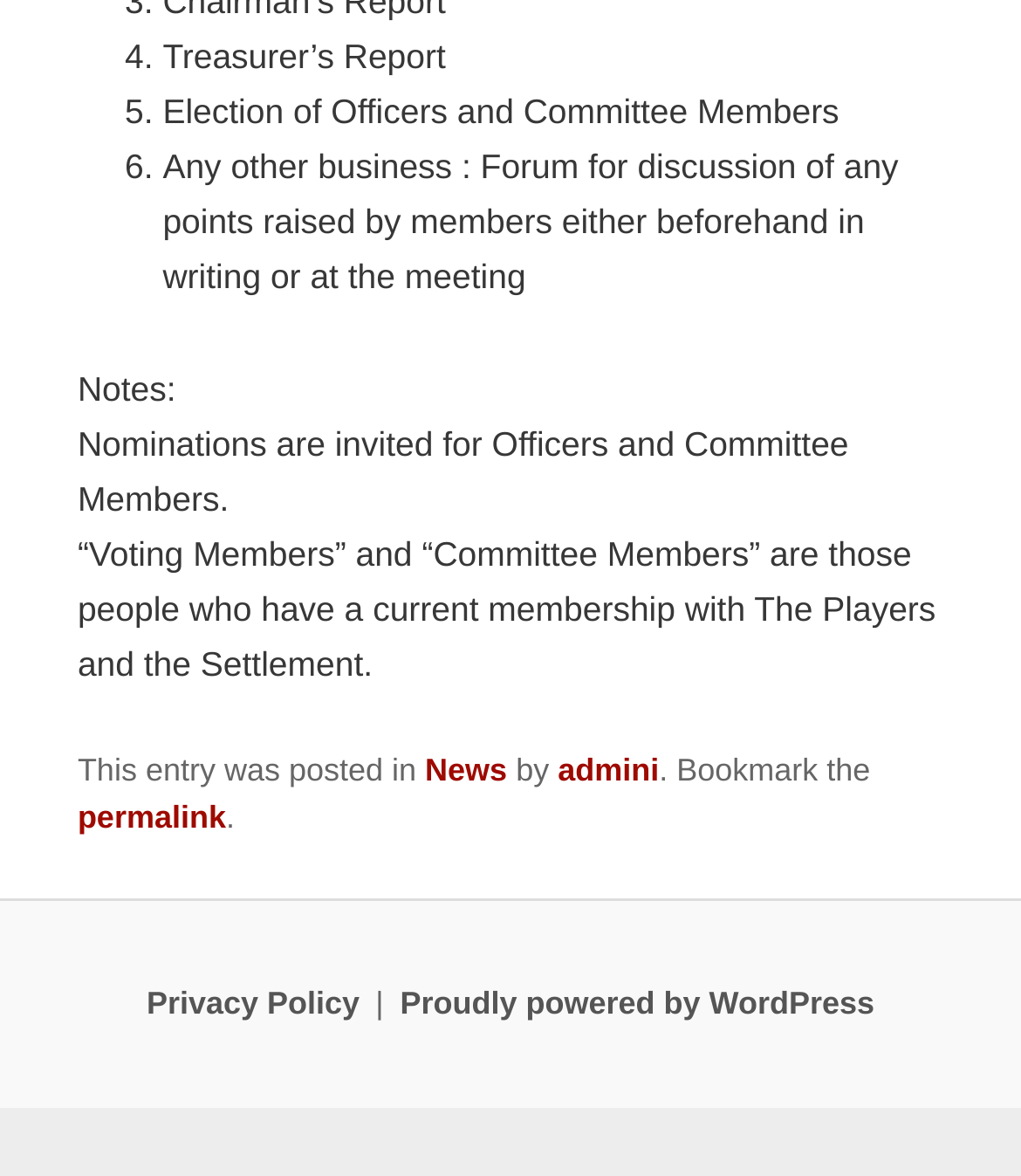Respond to the following query with just one word or a short phrase: 
What is the category of this post?

News